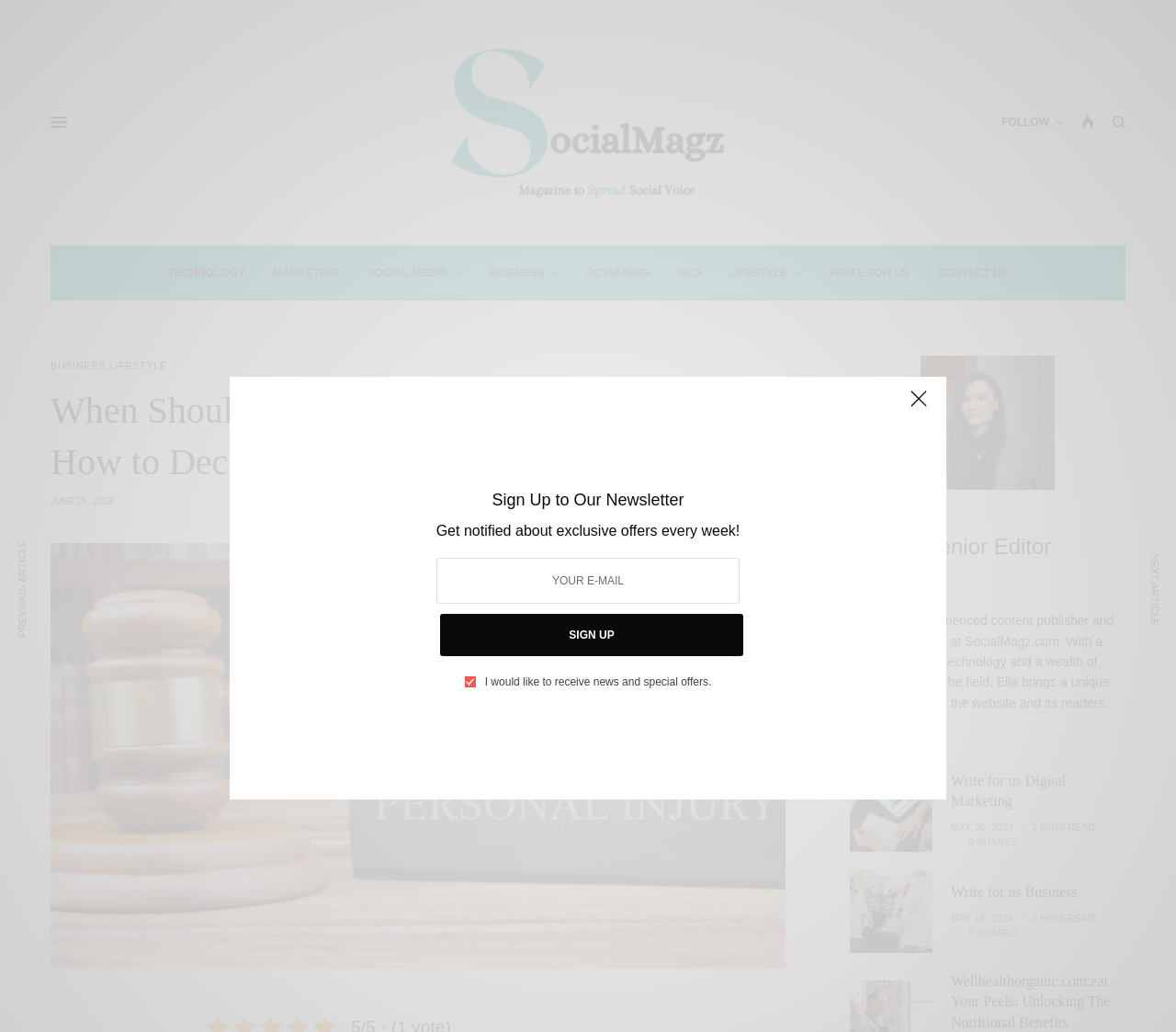Please answer the following question using a single word or phrase: What is the topic of the article?

Personal Injury Lawyer